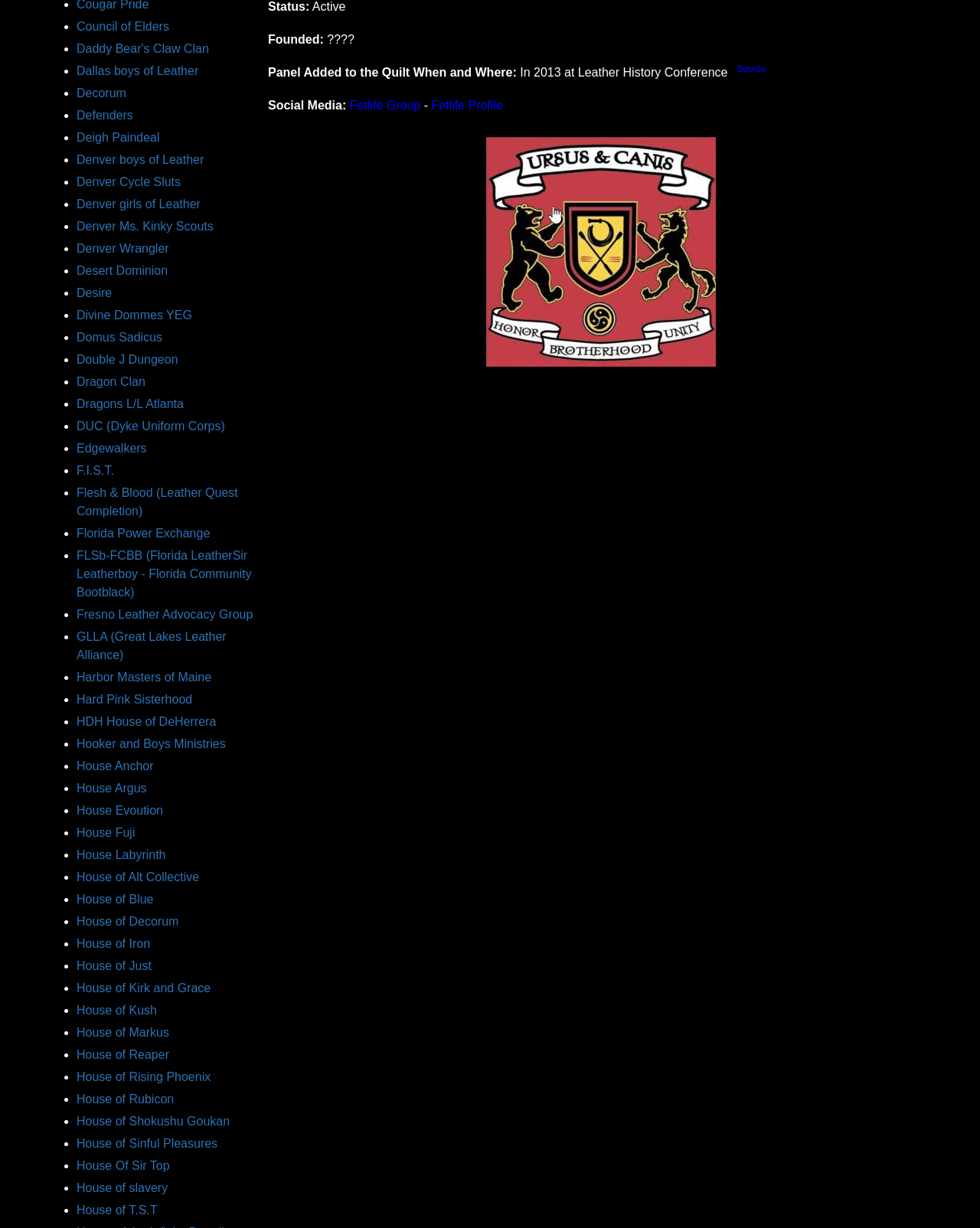Locate the bounding box coordinates of the clickable element to fulfill the following instruction: "Check out Double J Dungeon". Provide the coordinates as four float numbers between 0 and 1 in the format [left, top, right, bottom].

[0.078, 0.287, 0.182, 0.298]